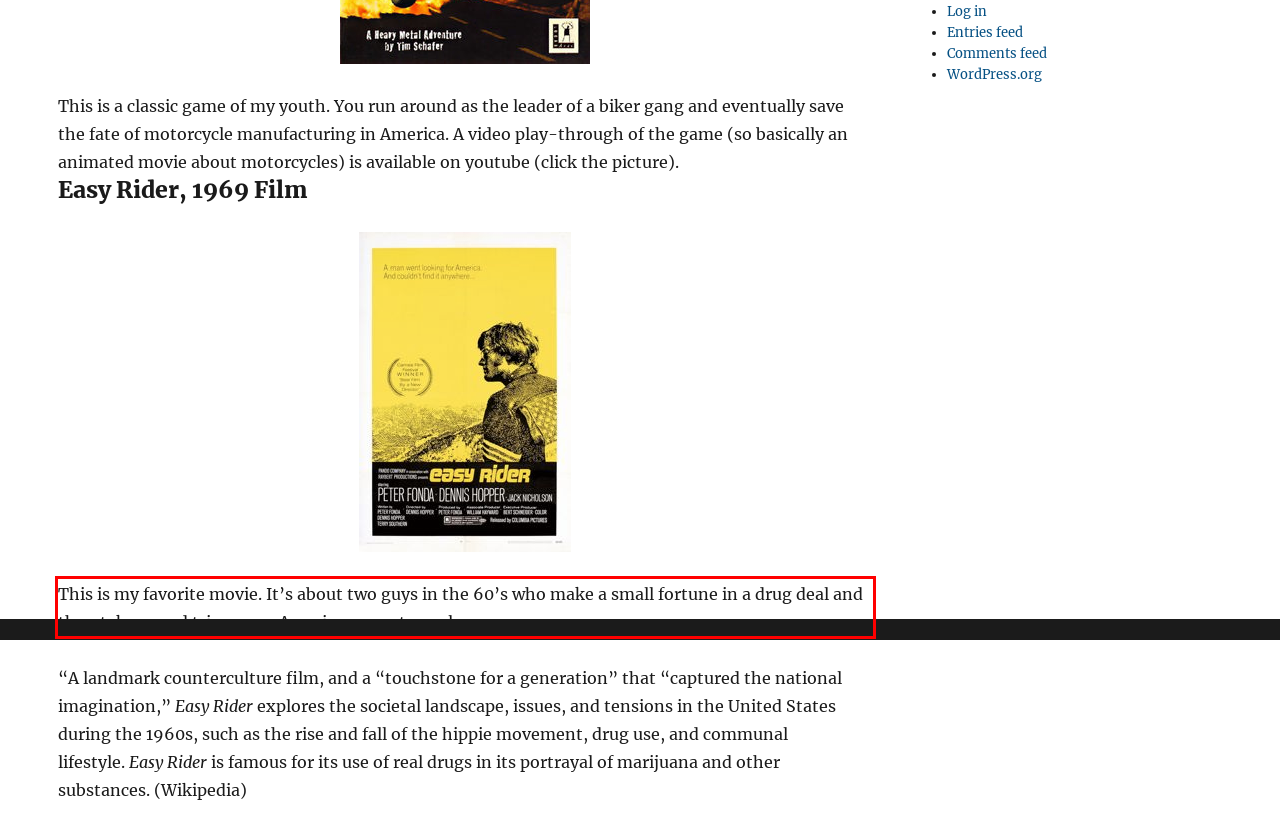In the screenshot of the webpage, find the red bounding box and perform OCR to obtain the text content restricted within this red bounding box.

This is my favorite movie. It’s about two guys in the 60’s who make a small fortune in a drug deal and then take a road trip across America on motorcycles.